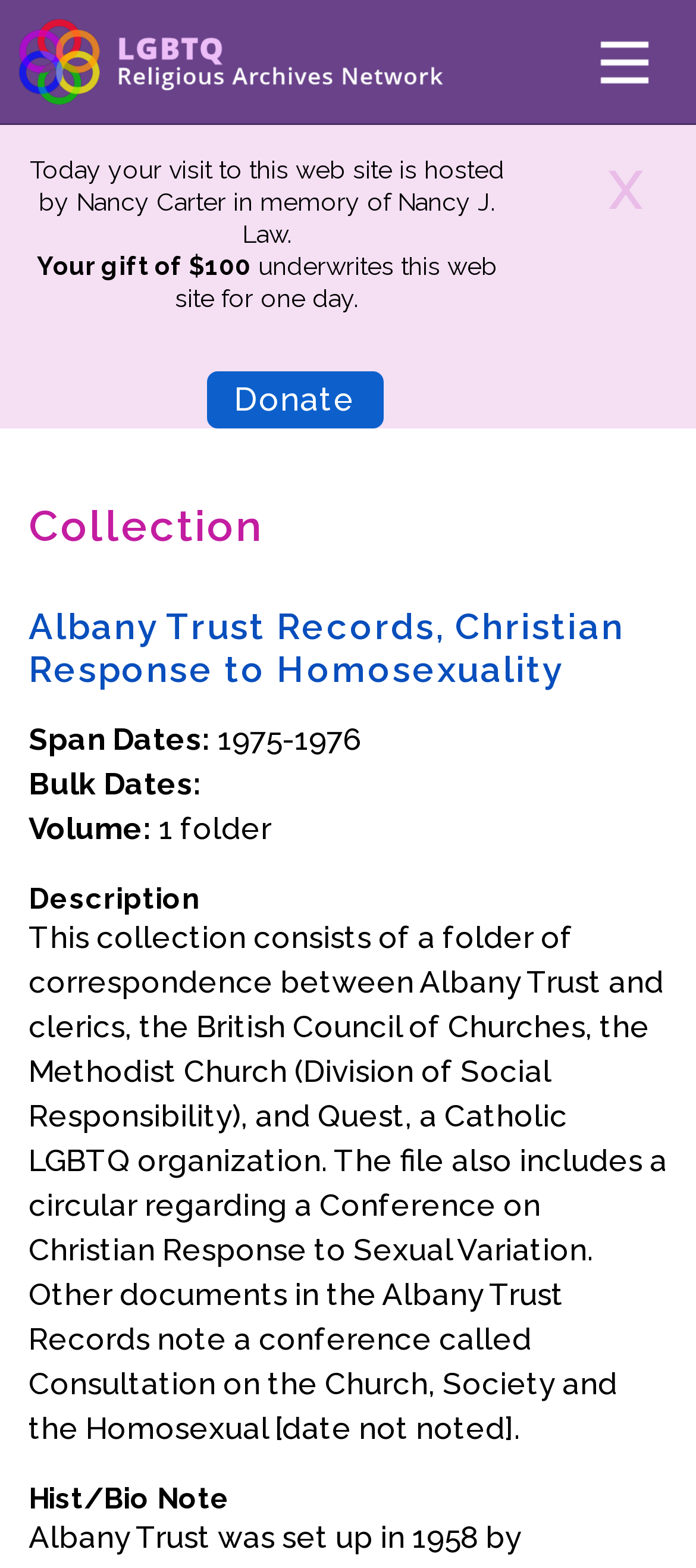Identify the bounding box coordinates for the region to click in order to carry out this instruction: "Click on the 'About' link". Provide the coordinates using four float numbers between 0 and 1, formatted as [left, top, right, bottom].

[0.0, 0.125, 0.21, 0.18]